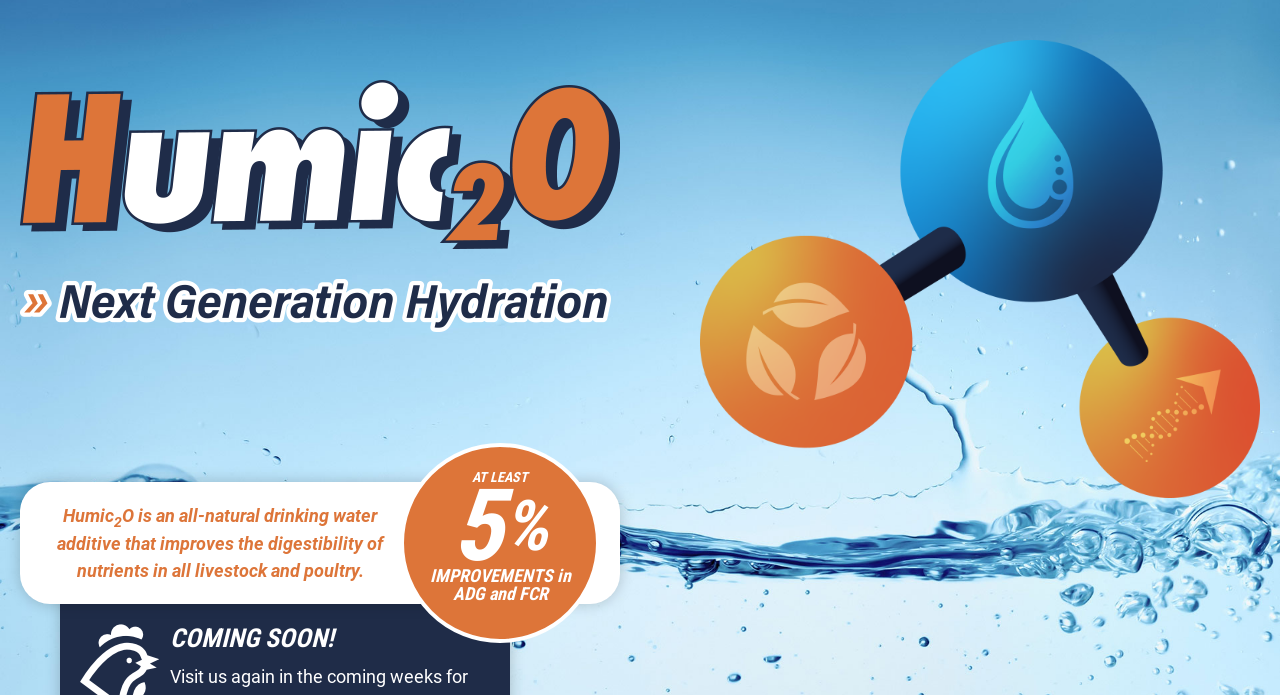What type of content is on the webpage?
By examining the image, provide a one-word or phrase answer.

Product information